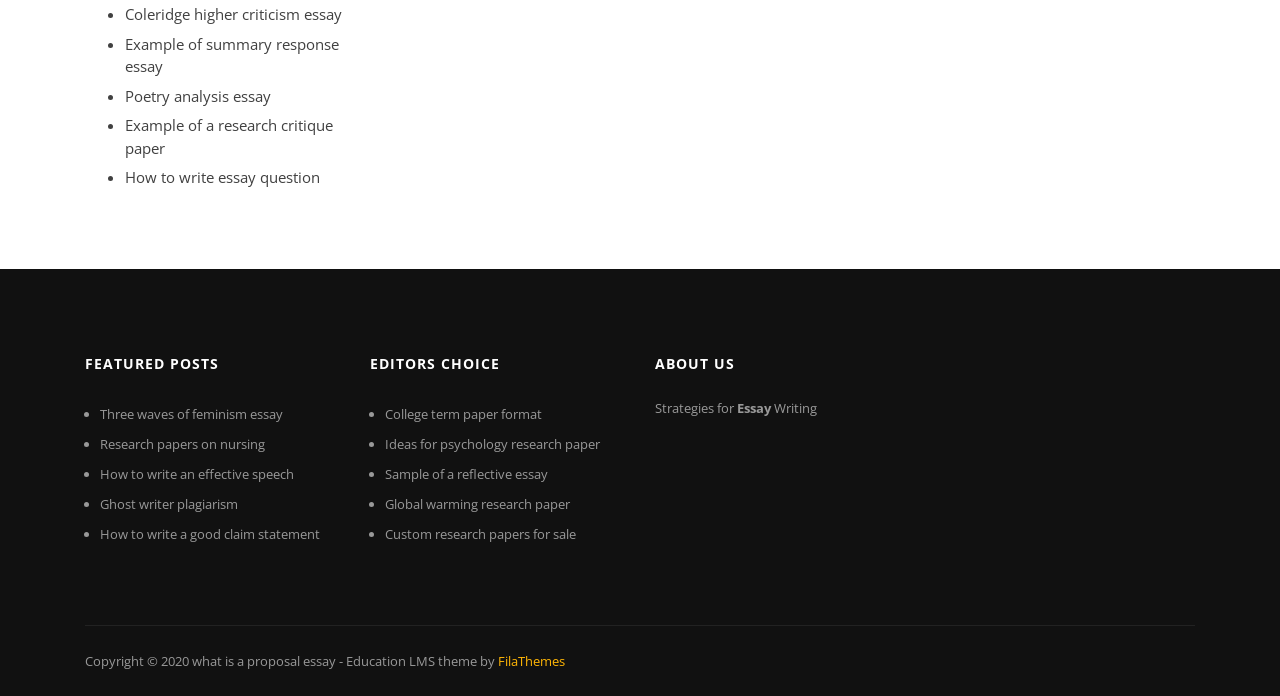Highlight the bounding box coordinates of the element you need to click to perform the following instruction: "Read 'How to write an effective speech'."

[0.078, 0.668, 0.23, 0.694]